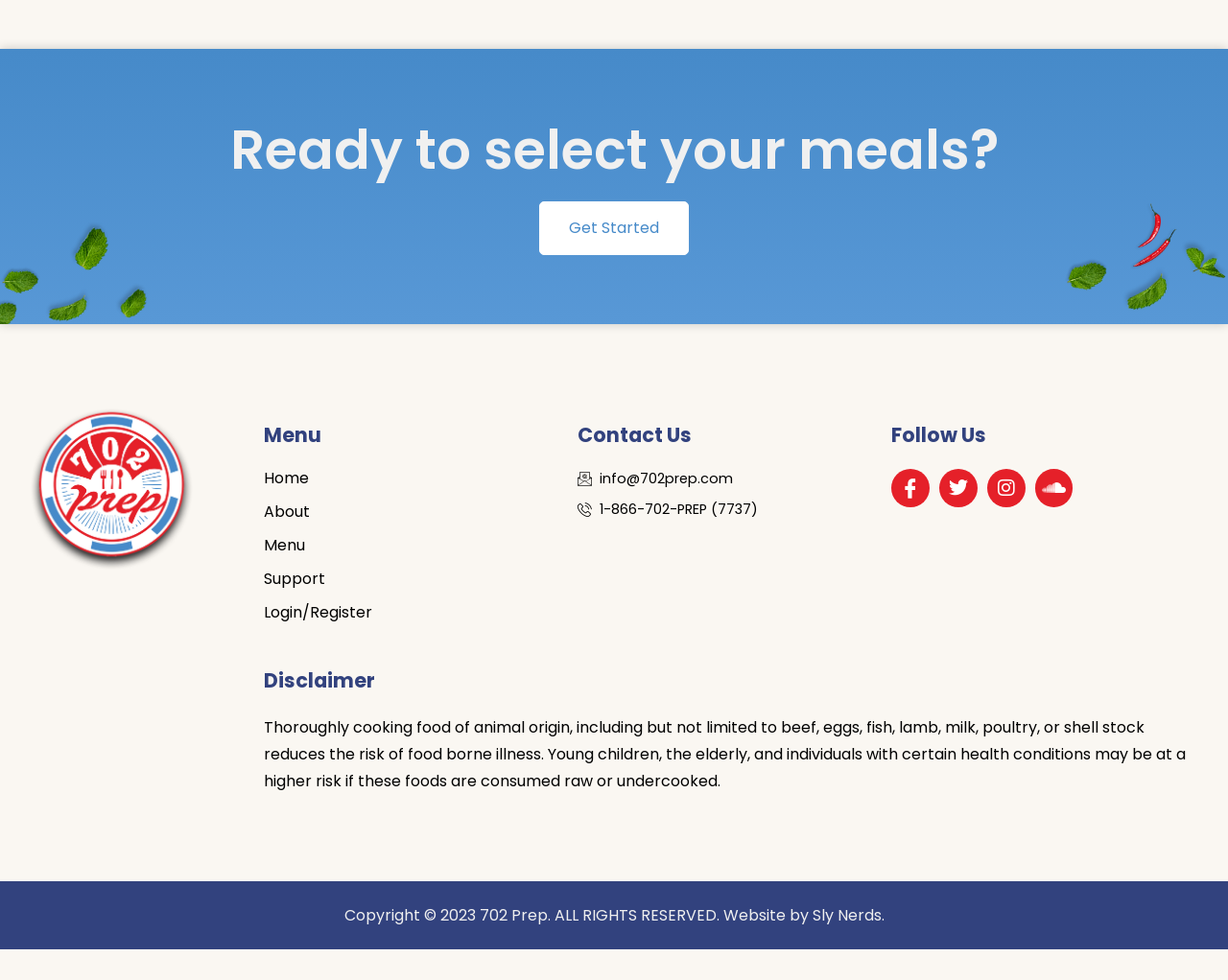Please reply to the following question with a single word or a short phrase:
What is the disclaimer about?

Food borne illness